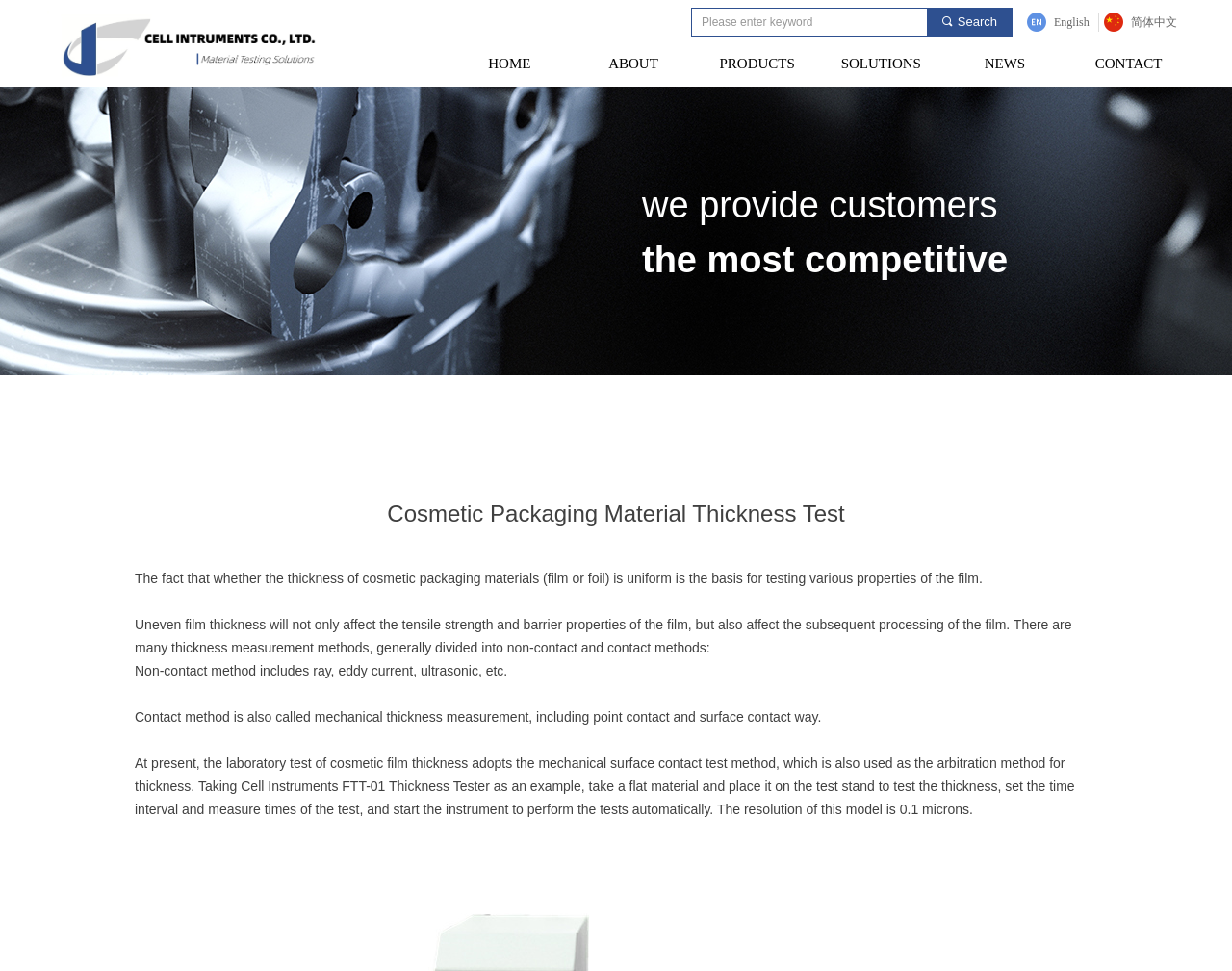Determine the bounding box coordinates of the region that needs to be clicked to achieve the task: "Search for a keyword".

[0.562, 0.014, 0.752, 0.032]